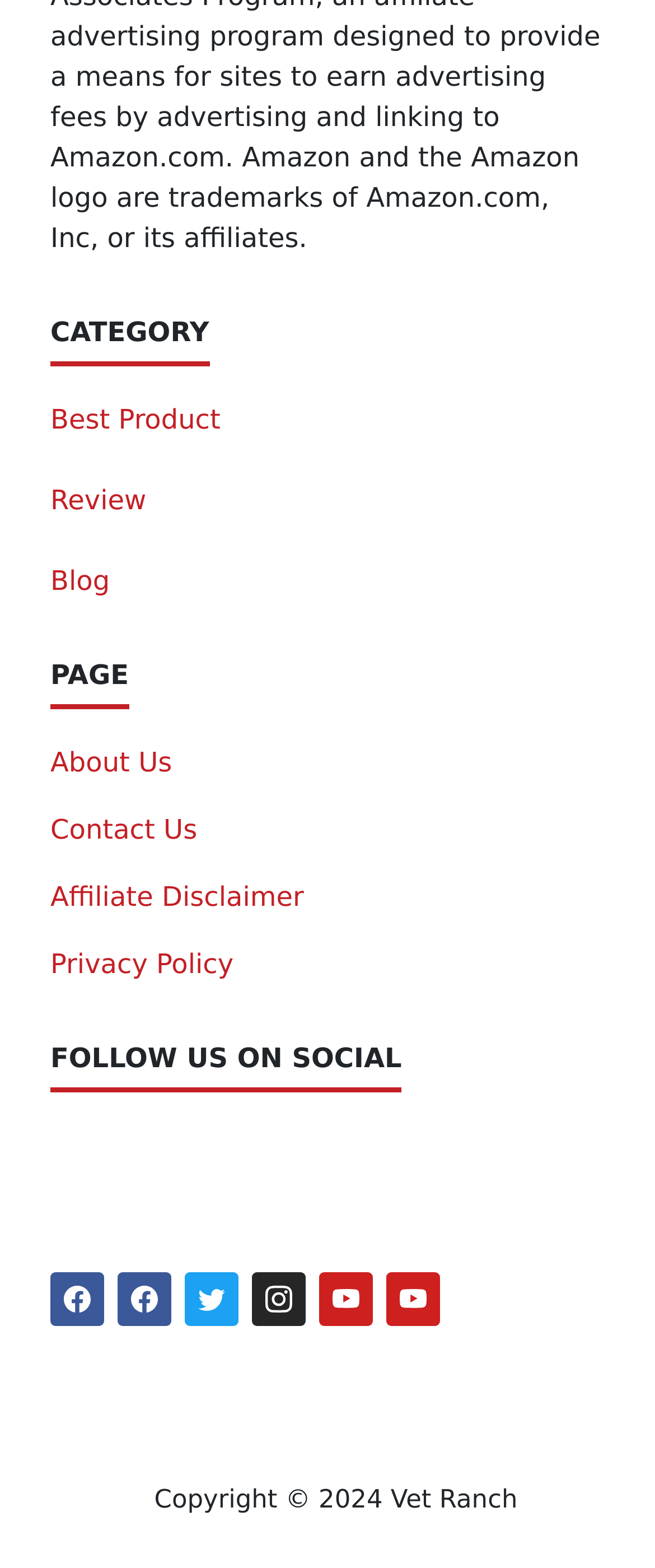Locate the bounding box coordinates of the element you need to click to accomplish the task described by this instruction: "Follow us on Facebook".

[0.077, 0.811, 0.159, 0.846]